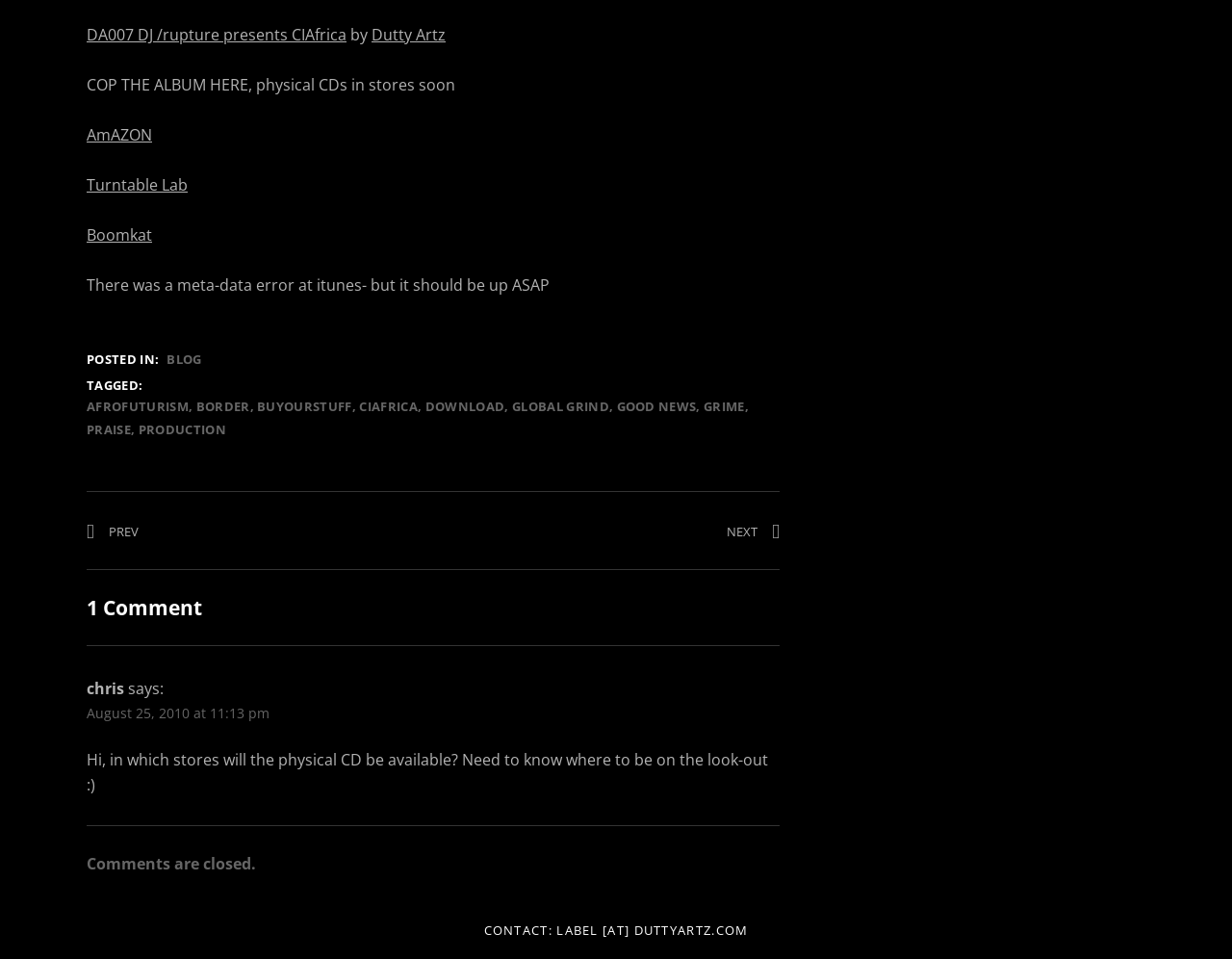Can you determine the bounding box coordinates of the area that needs to be clicked to fulfill the following instruction: "Click on the link to the previous post"?

[0.088, 0.545, 0.112, 0.563]